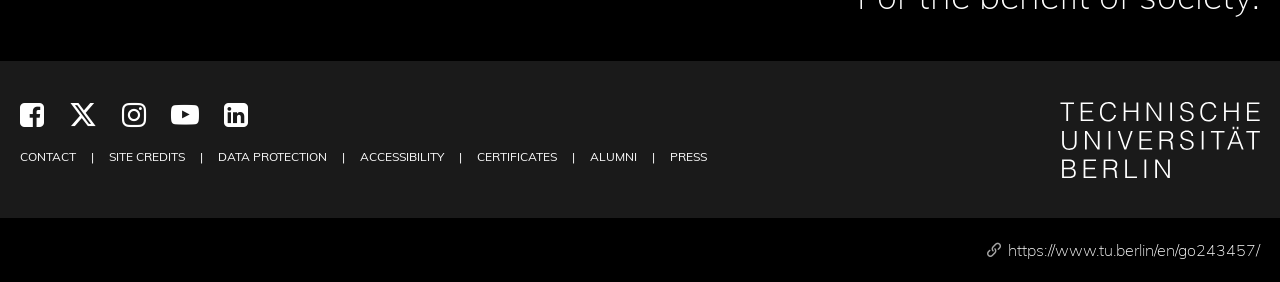What is the logo on the top right?
Using the image as a reference, give a one-word or short phrase answer.

TU Berlin Logo